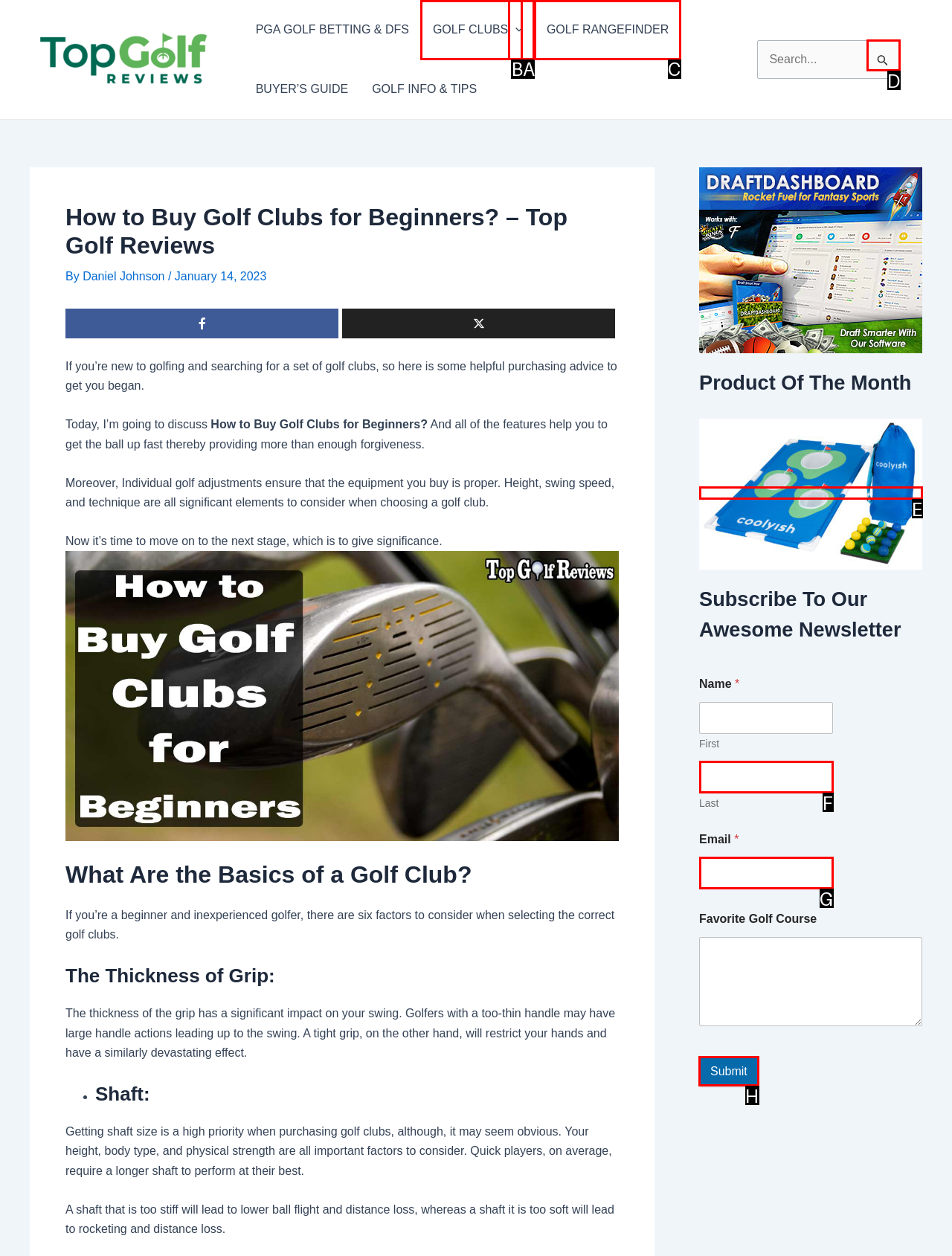Identify the HTML element to click to fulfill this task: Subscribe to the newsletter
Answer with the letter from the given choices.

H